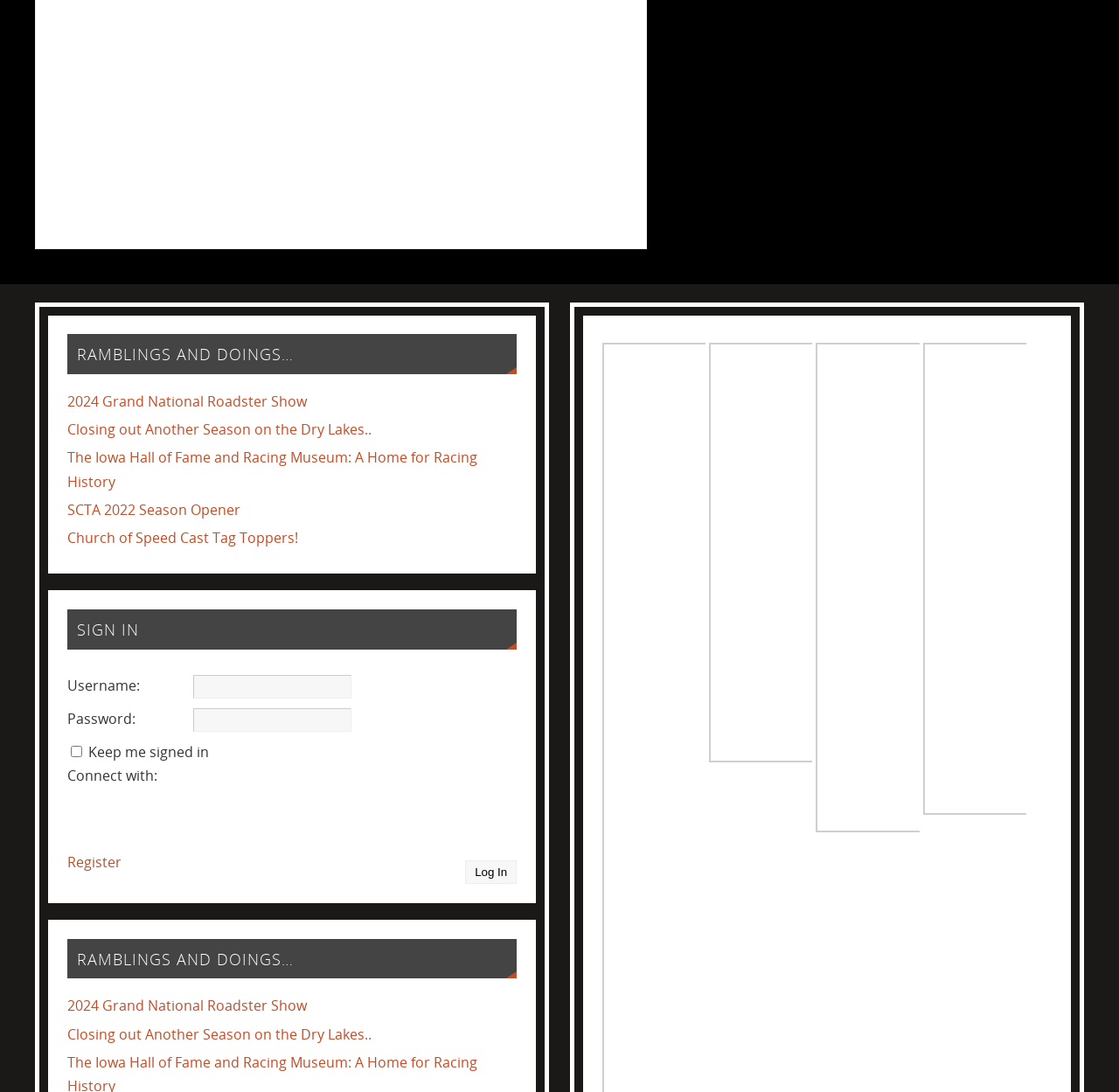Identify the bounding box coordinates necessary to click and complete the given instruction: "Click the '2024 Grand National Roadster Show' link".

[0.06, 0.359, 0.274, 0.376]